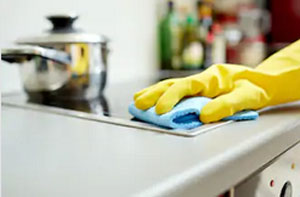What is the blue cloth being used for?
Based on the screenshot, give a detailed explanation to answer the question.

The image shows a hand wearing a yellow rubber glove, actively cleaning a kitchen countertop with a blue cloth. The blue cloth is being used for cleaning purposes, which is evident from the context of the scene.